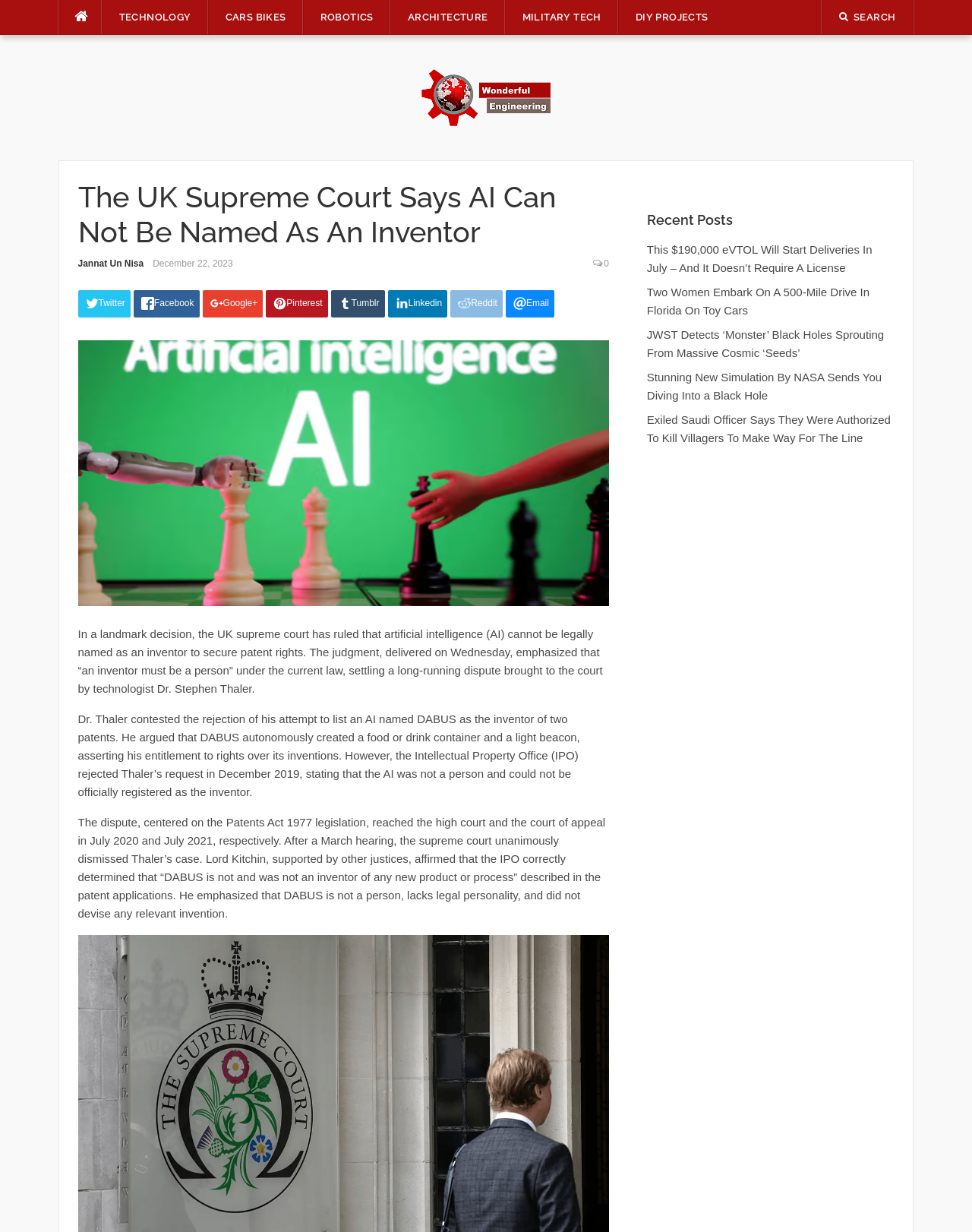What is the name of the legislation mentioned in the article?
Deliver a detailed and extensive answer to the question.

The answer can be found in the third paragraph of the article, which states that the dispute centered on the Patents Act 1977 legislation.